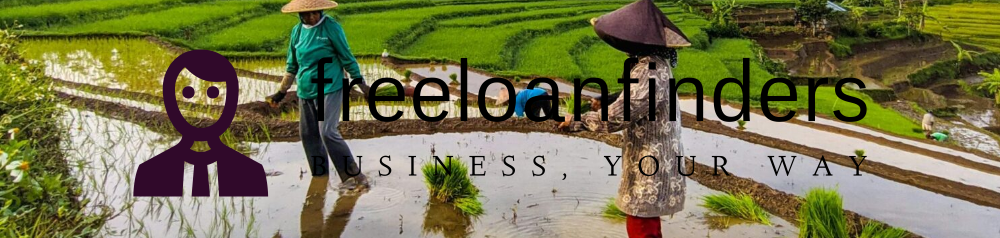Provide a comprehensive description of the image.

The image features two individuals working in a lush green rice paddy, surrounded by verdant terraces that showcase the beauty of rural agriculture. One person, dressed in a traditional conical hat and colorful attire, is seen kneeling in the shallow water, likely tending to the rice crops. The other stands nearby, wearing a stylized outfit and also protected by a similar hat. The serene landscape is complemented by the vibrant greenery of the rice fields, which stretch into the background.

Overlaying this tranquil scene is the logo for "freeloanfinders," with a distinctive purple figure that symbolizes the brand’s focus on business solutions. The caption "BUSINESS, YOUR WAY" reinforces the message of personalized service, suggesting a connection between the hard work depicted in the fields and the assistance offered by the organization. The imagery effectively communicates a harmonious blend of traditional farming practices and modern business support.